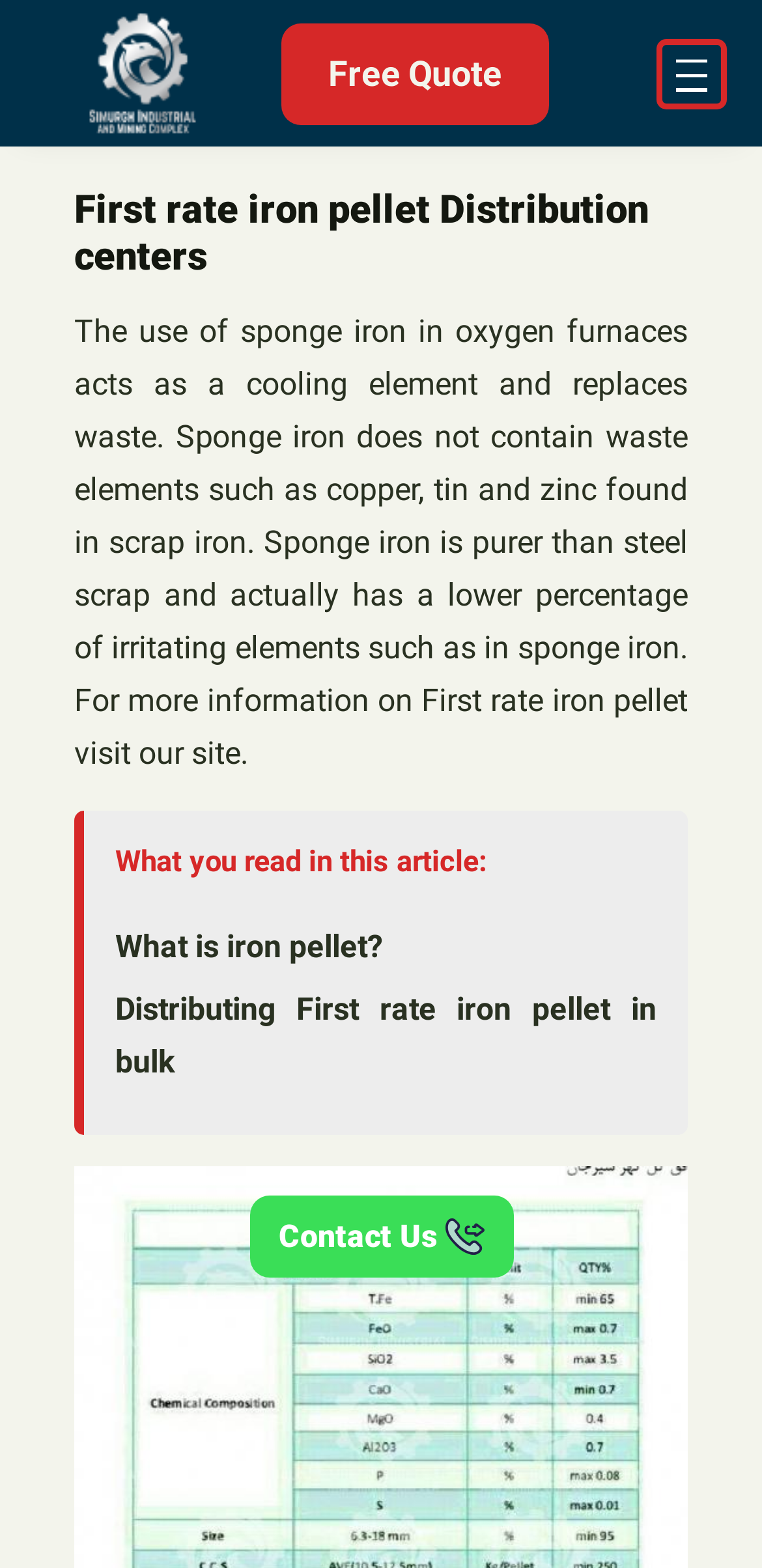Bounding box coordinates are to be given in the format (top-left x, top-left y, bottom-right x, bottom-right y). All values must be floating point numbers between 0 and 1. Provide the bounding box coordinate for the UI element described as: What is iron pellet?

[0.151, 0.592, 0.503, 0.616]